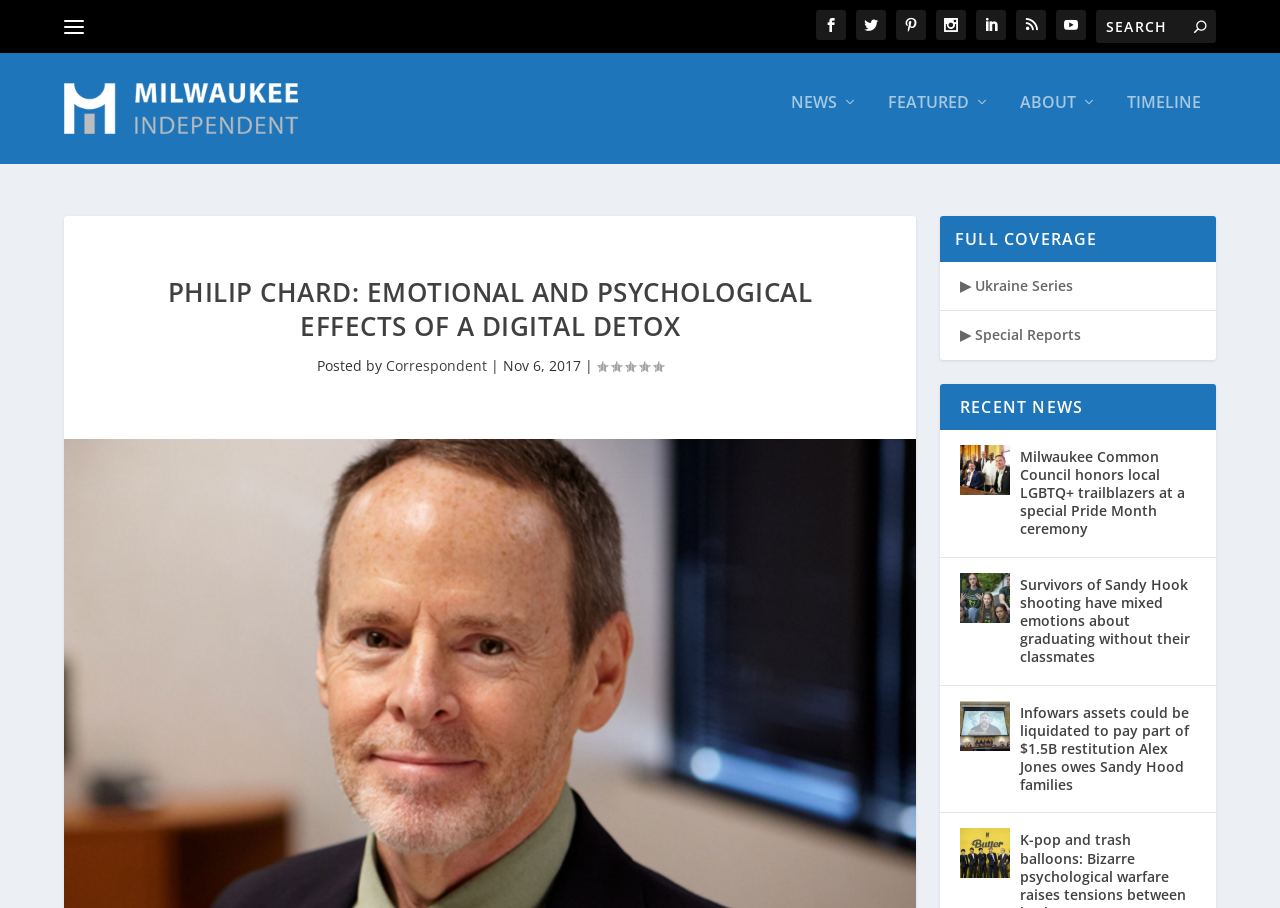What is the date of this article?
Give a thorough and detailed response to the question.

I found the date by looking at the text below the main heading, where it says 'Posted by Correspondent | Nov 6, 2017'.